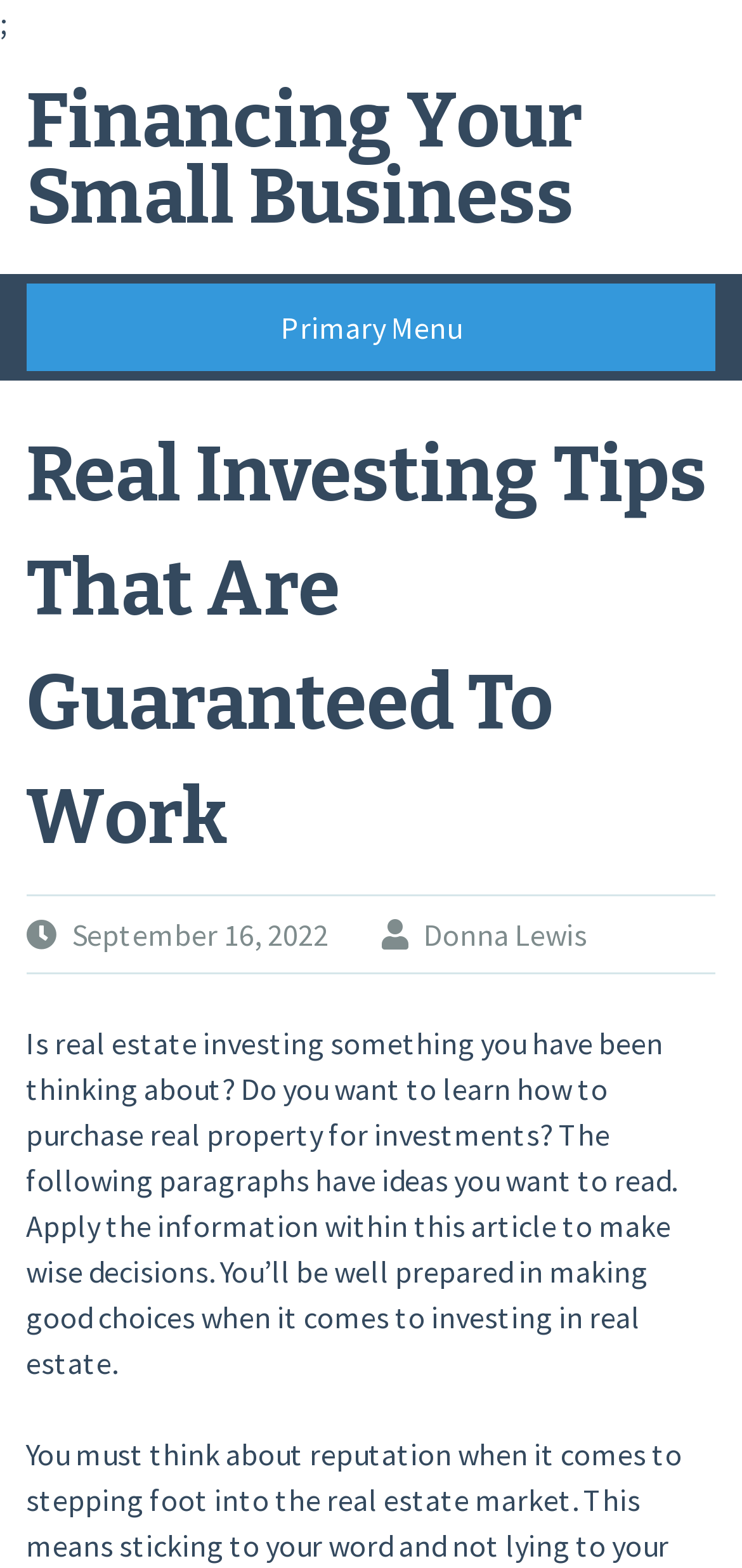Identify the bounding box coordinates for the UI element that matches this description: "csaa@hengkepcb.com".

None